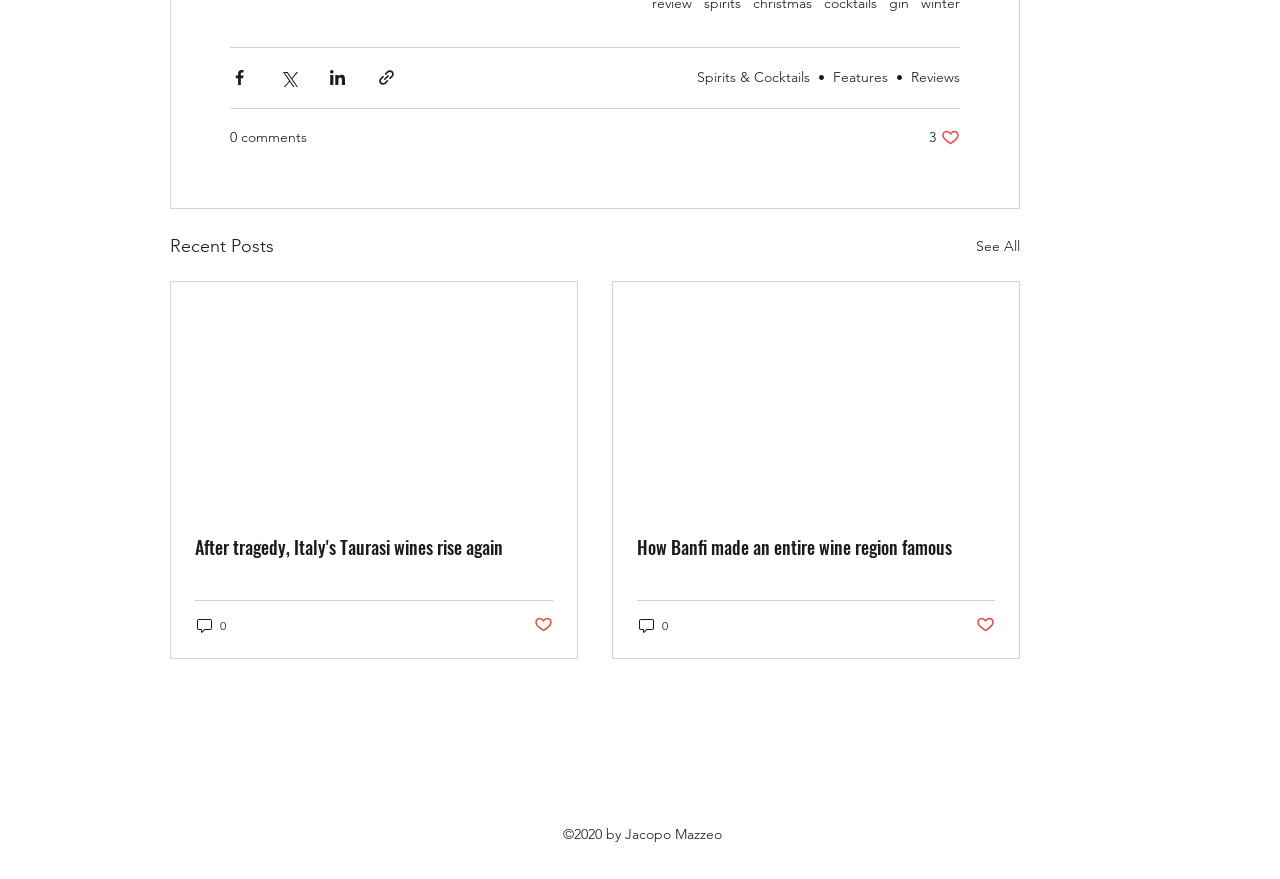Please answer the following query using a single word or phrase: 
How many social media platforms are listed?

4